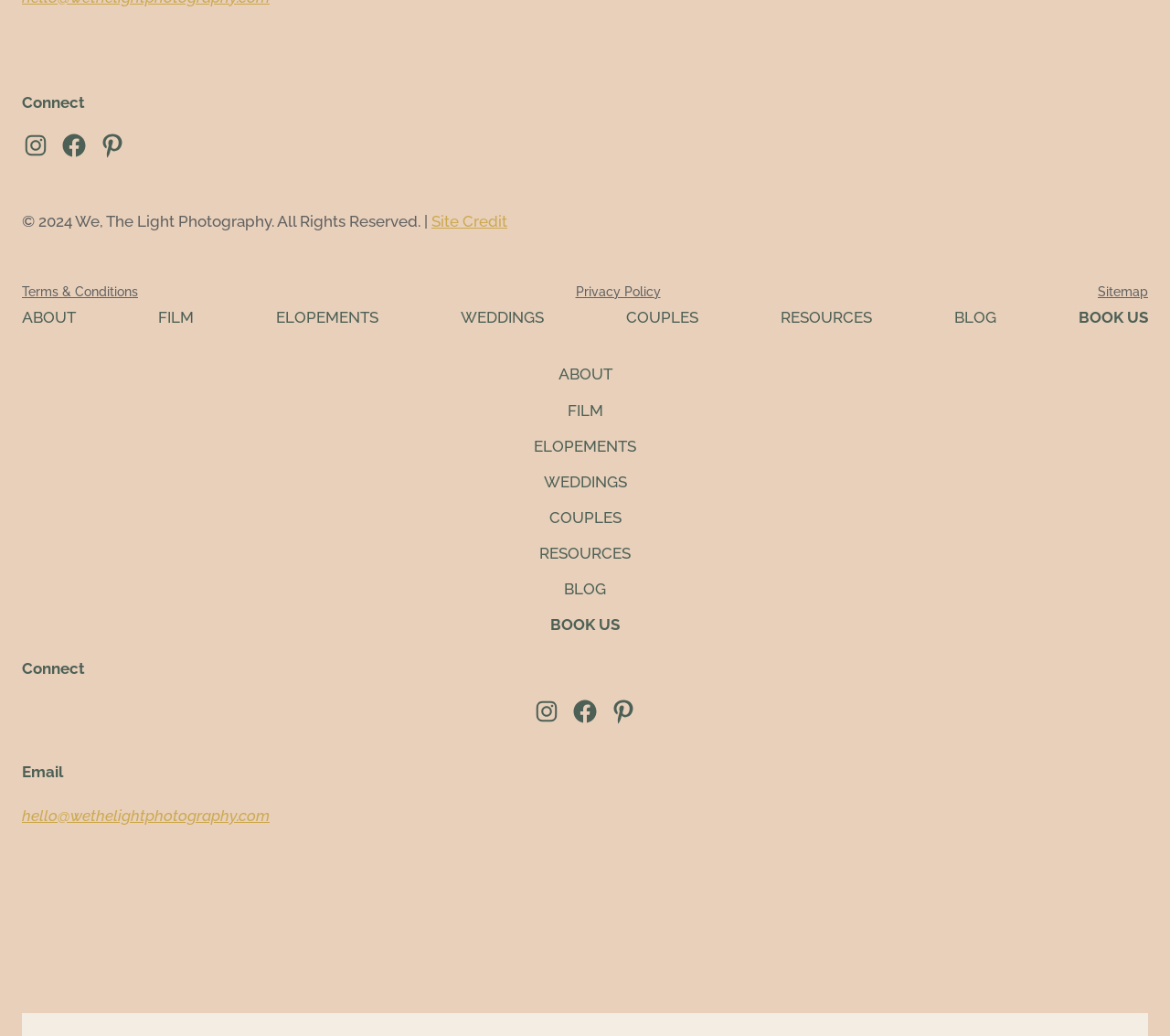Identify the coordinates of the bounding box for the element that must be clicked to accomplish the instruction: "Click on Instagram".

[0.019, 0.127, 0.042, 0.154]